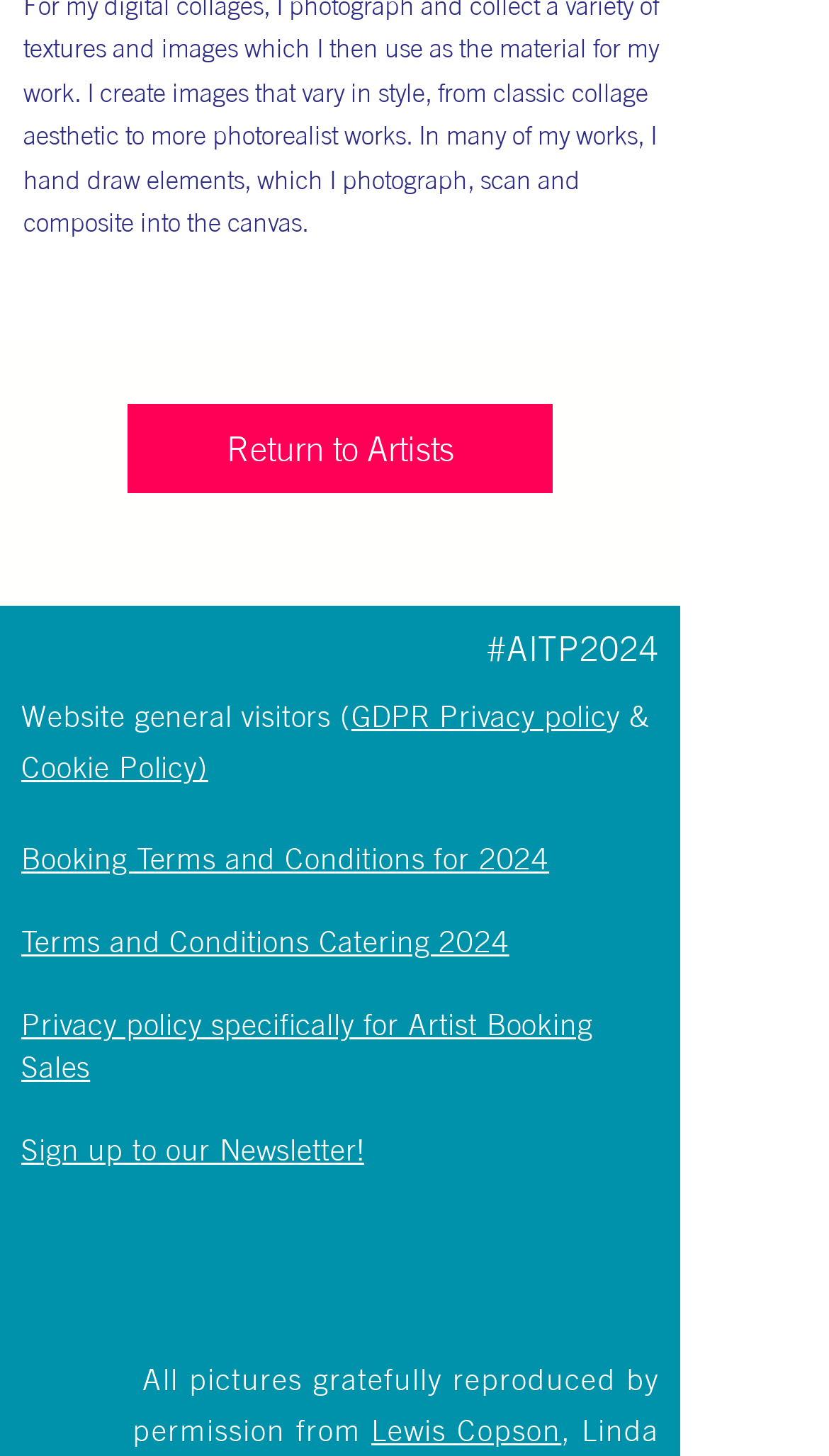With reference to the screenshot, provide a detailed response to the question below:
Who is the photographer credited for the pictures?

The photographer credited for the pictures is mentioned in the static text element 'All pictures gratefully reproduced by permission from' followed by a link element 'Lewis Copson', indicating that Lewis Copson is the photographer.